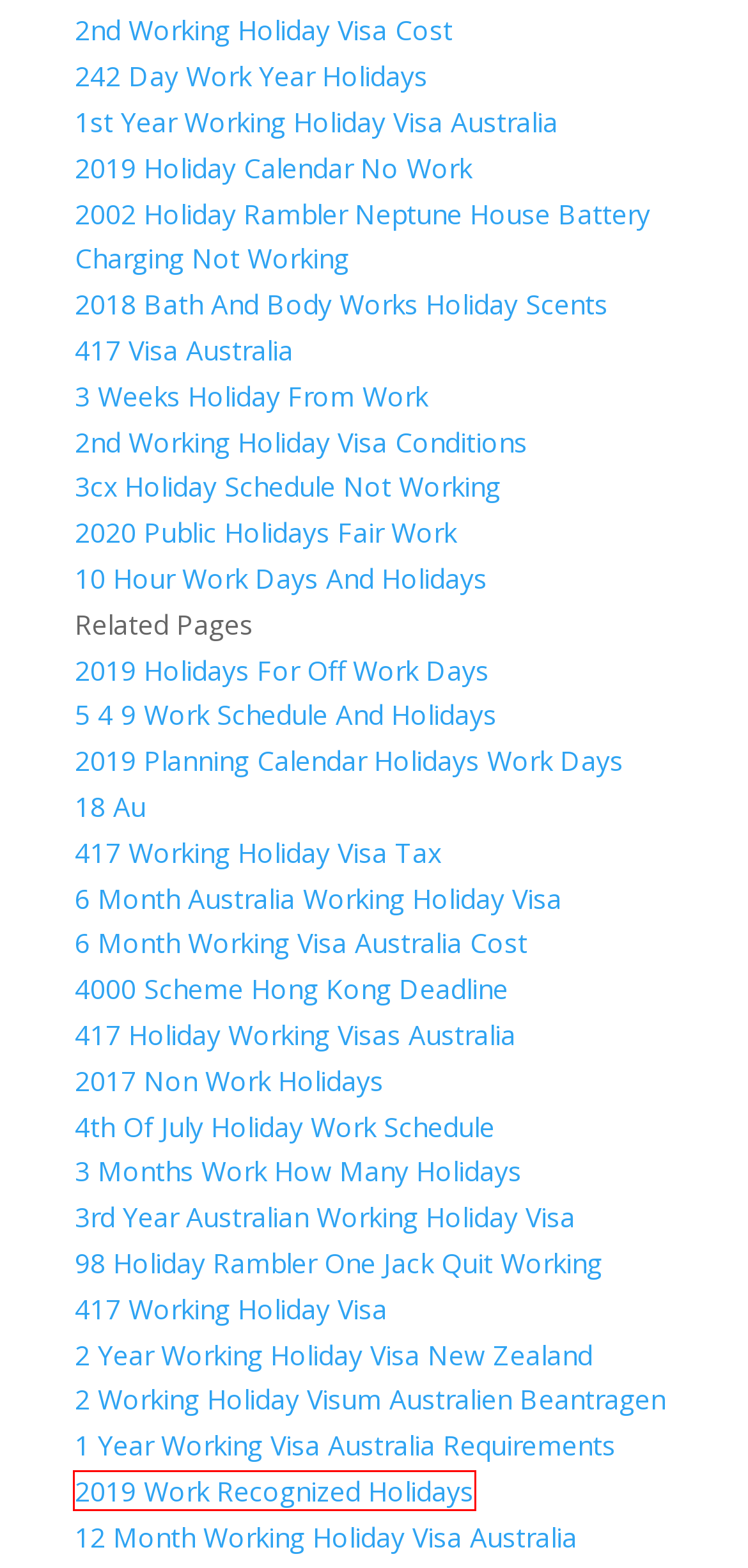You are given a screenshot depicting a webpage with a red bounding box around a UI element. Select the description that best corresponds to the new webpage after clicking the selected element. Here are the choices:
A. 2017 Non Work Holidays - workinholiday.com.au
B. 2 Working Holiday Visum Australien Beantragen - workinholiday.com.au
C. 2019 Holidays For Off Work Days - workinholiday.com.au
D. Third Year Working Holiday Visa for Australia - Australia Backpackers Guide
E. Third year visa Australia: new conditions - WikiFarms Australia
F. 2e Working Holiday Visa Australie - workinholiday.com.au
G. 2019 Work Recognized Holidays - workinholiday.com.au
H. 3 Weeks Holiday From Work - workinholiday.com.au

G